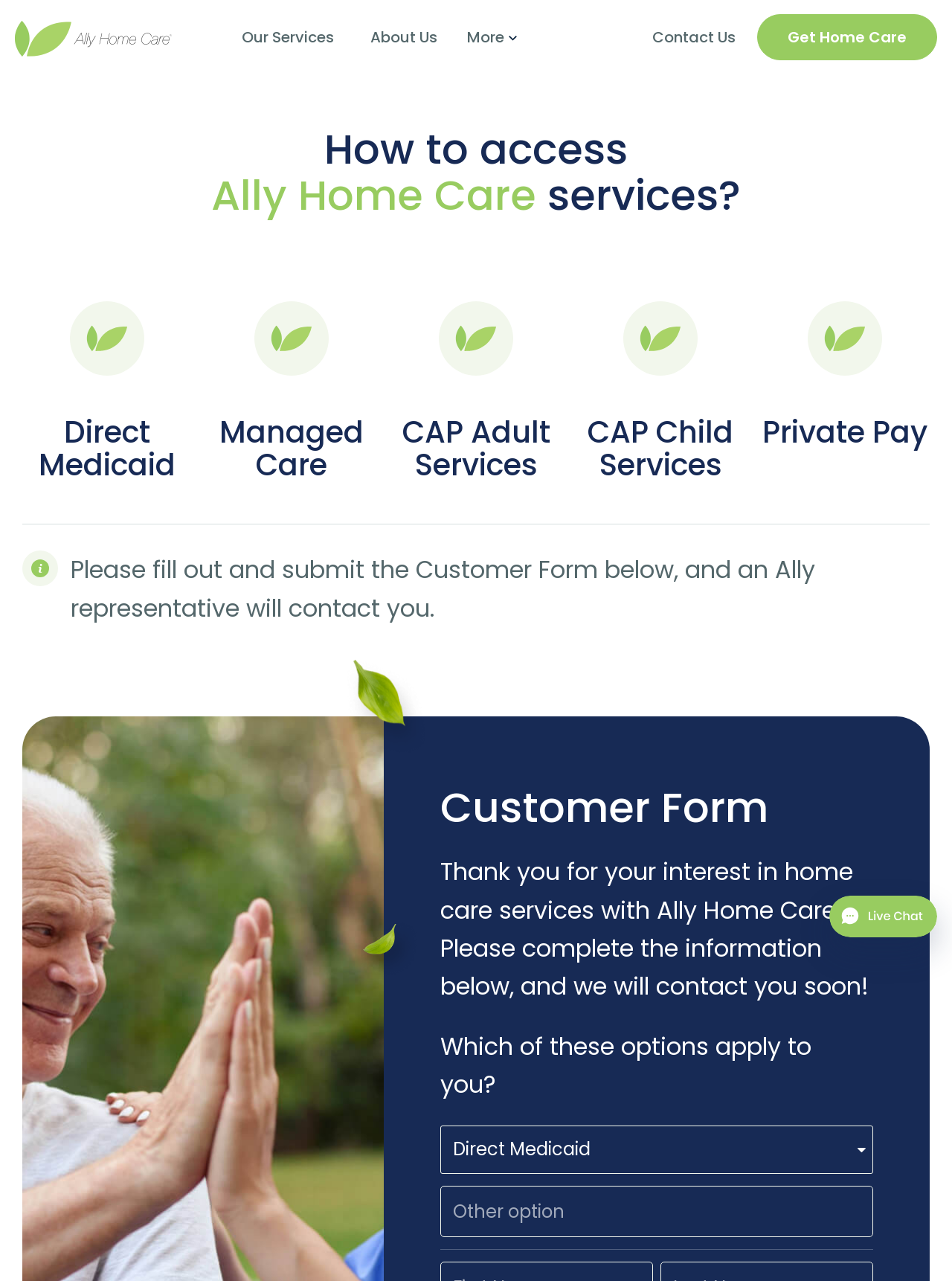What services does Ally Home Care offer?
Can you offer a detailed and complete answer to this question?

By examining the webpage, I found that Ally Home Care offers various services, which are listed as headings on the page. These services include Direct Medicaid, Managed Care, CAP Adult Services, CAP Child Services, and Private Pay.